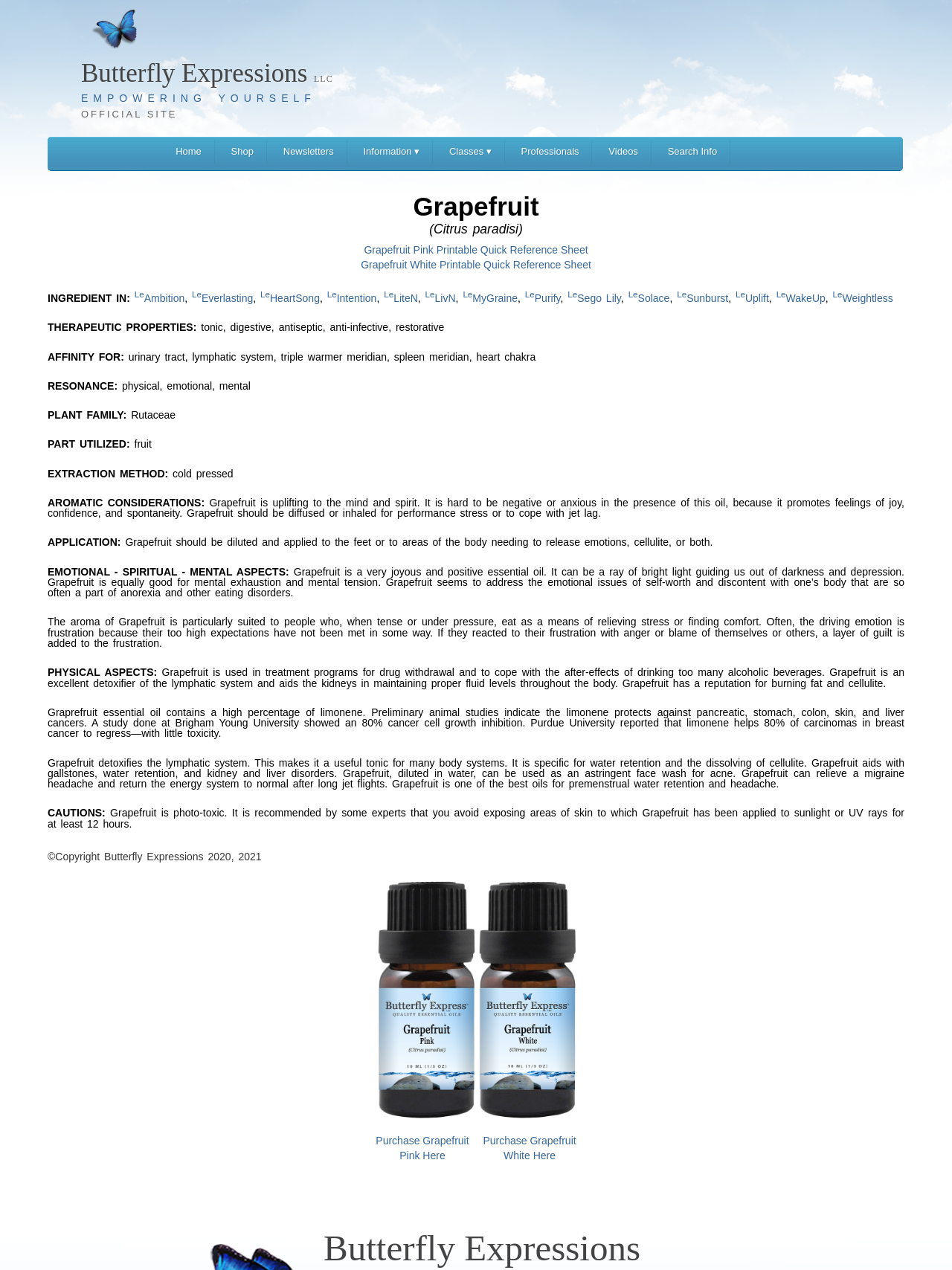What is the name of the website?
Answer the question with detailed information derived from the image.

The name of the website can be found at the top of the webpage, where it says 'Butterfly Express | Butterfly Expressions Empowering Yourself'.